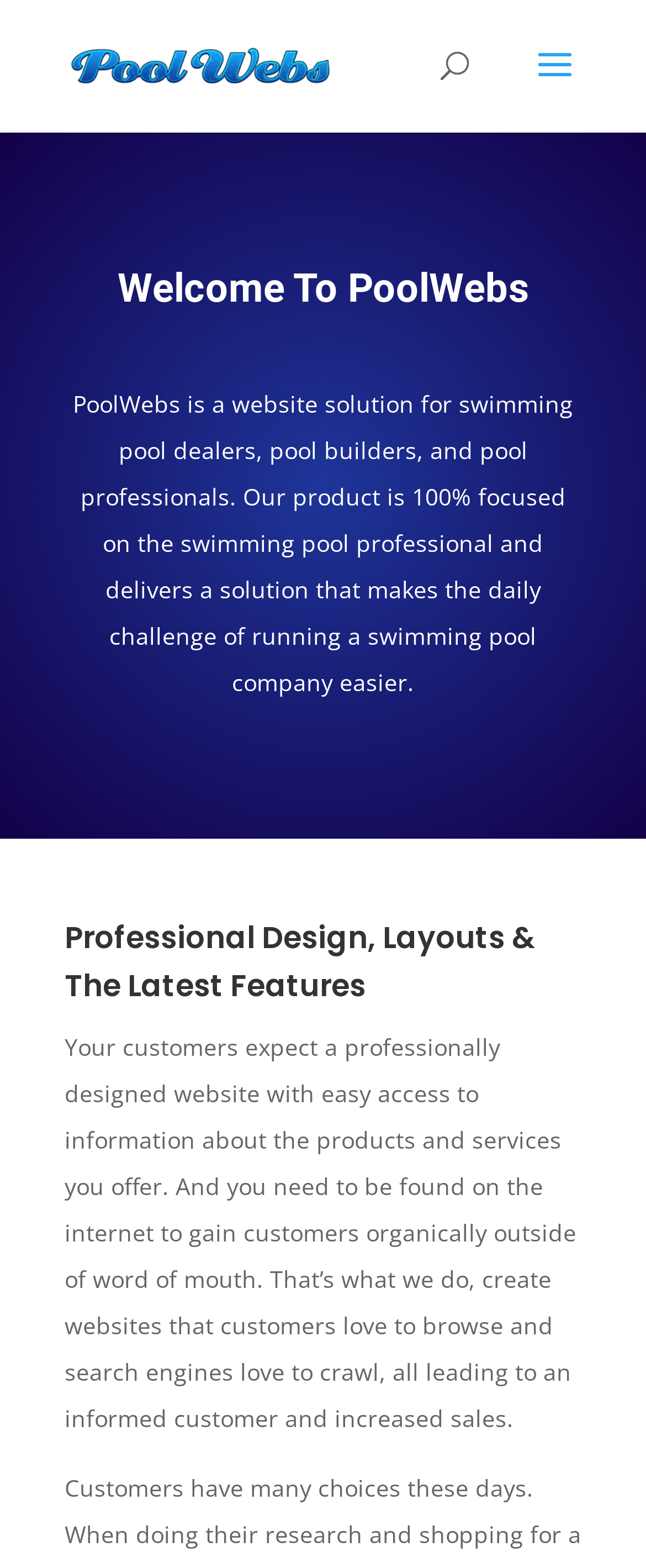What is the benefit of using this website?
Kindly answer the question with as much detail as you can.

By creating a website that is both customer-friendly and search engine optimized, as mentioned on the webpage, it is likely that using this website will lead to increased sales for swimming pool professionals.